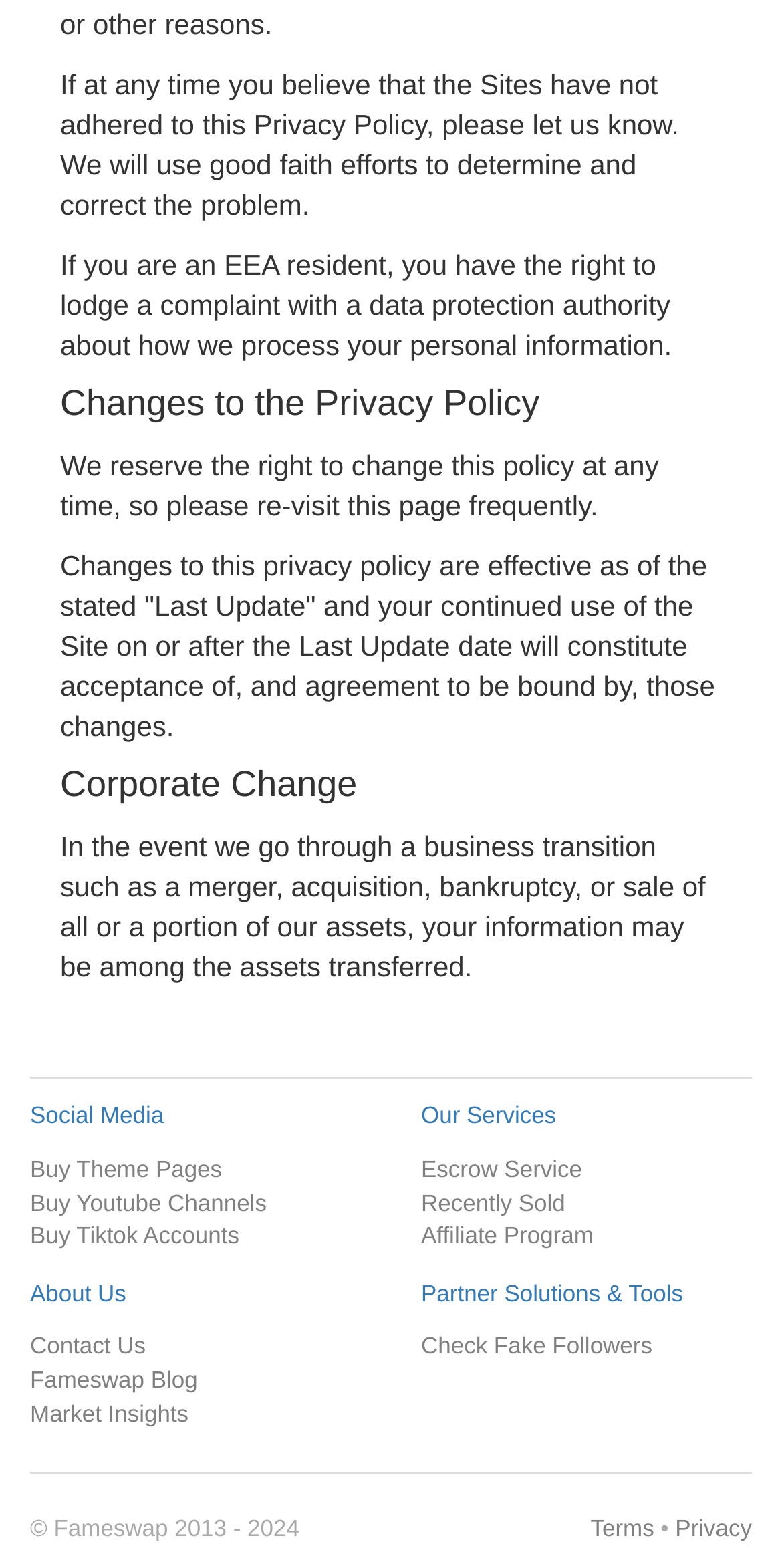Please provide a one-word or short phrase answer to the question:
What type of services does the company offer?

Social media and escrow services